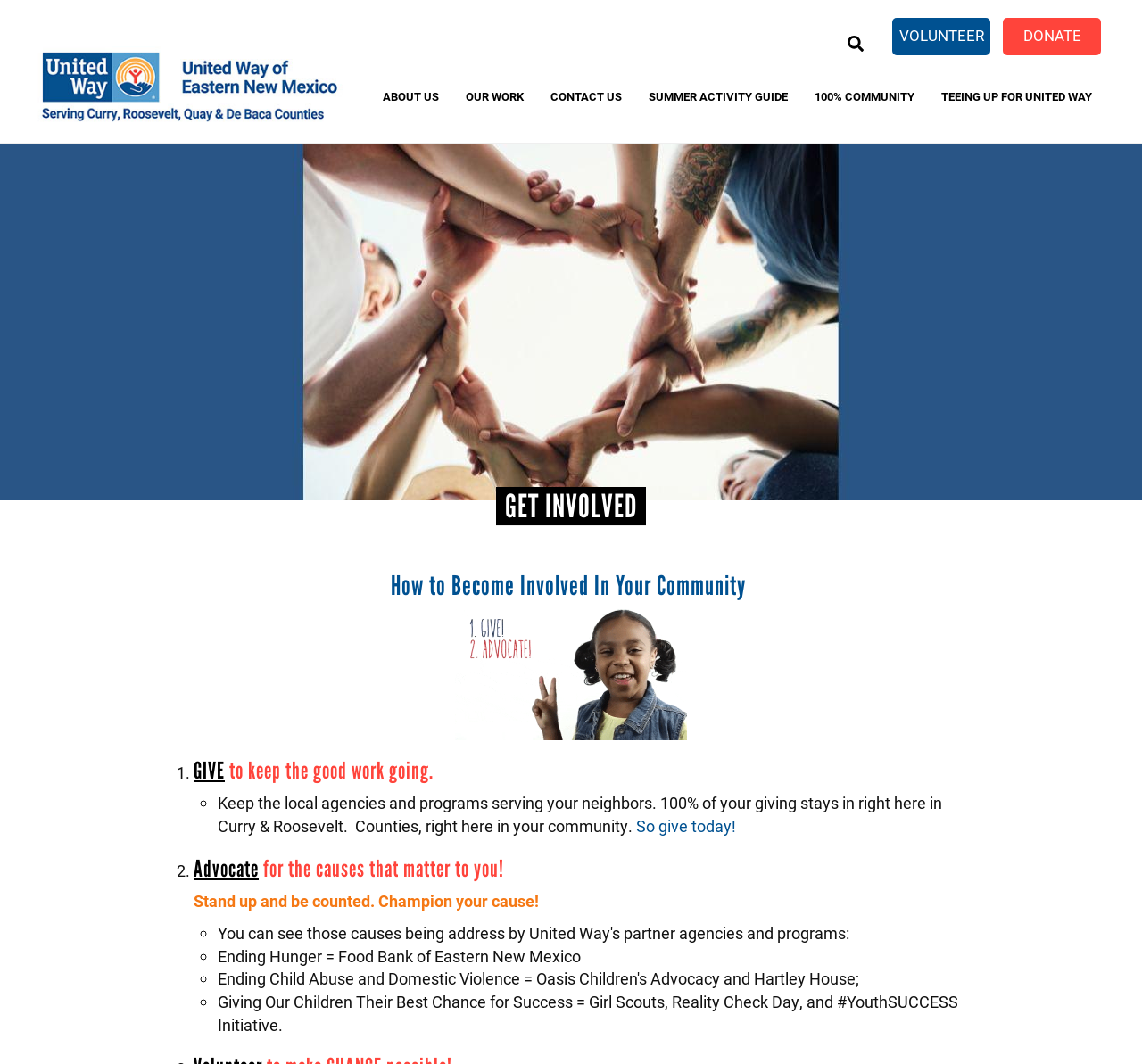How many ways are there to get involved in the community?
Please respond to the question with a detailed and informative answer.

There are two ways to get involved in the community as listed on the webpage: 'GIVE to keep the good work going' and 'Advocate for the causes that matter to you!'.